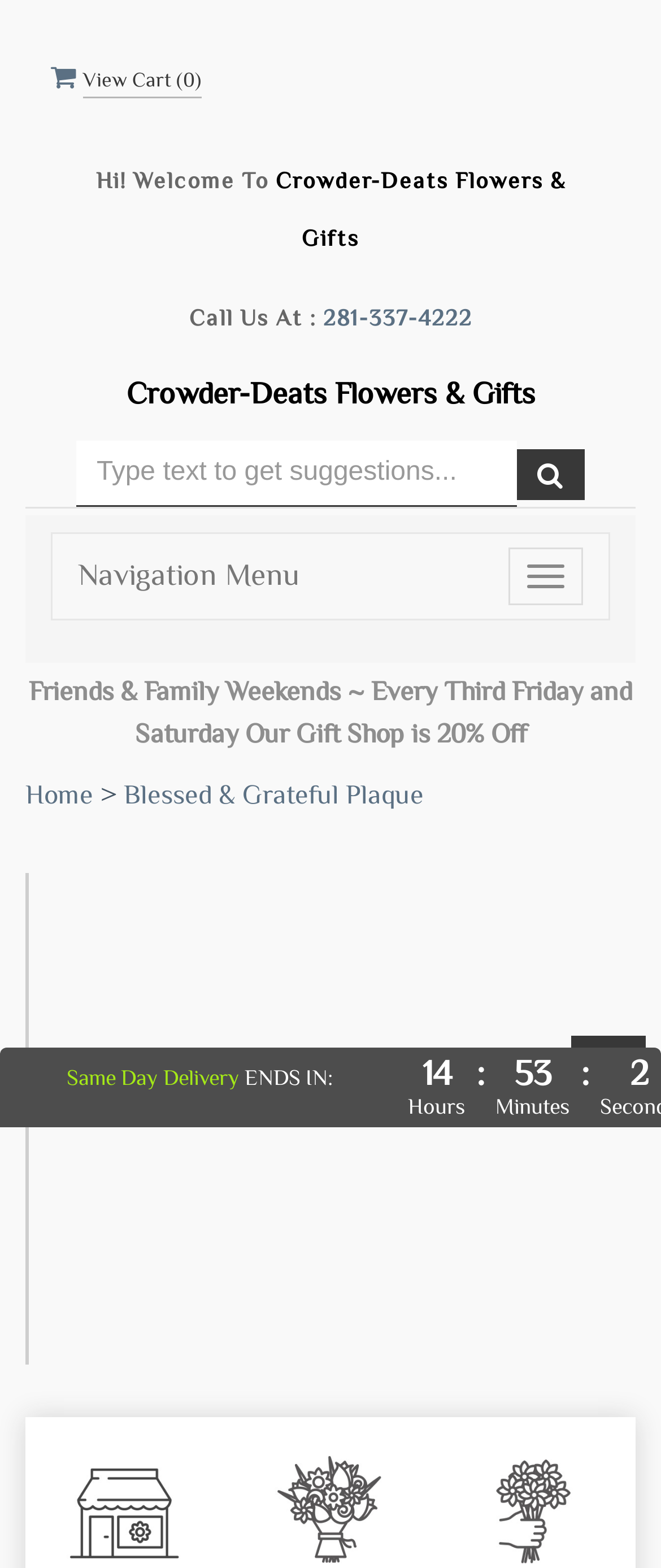Determine the bounding box coordinates of the region to click in order to accomplish the following instruction: "Click the 'View Cart' button". Provide the coordinates as four float numbers between 0 and 1, specifically [left, top, right, bottom].

[0.126, 0.043, 0.277, 0.058]